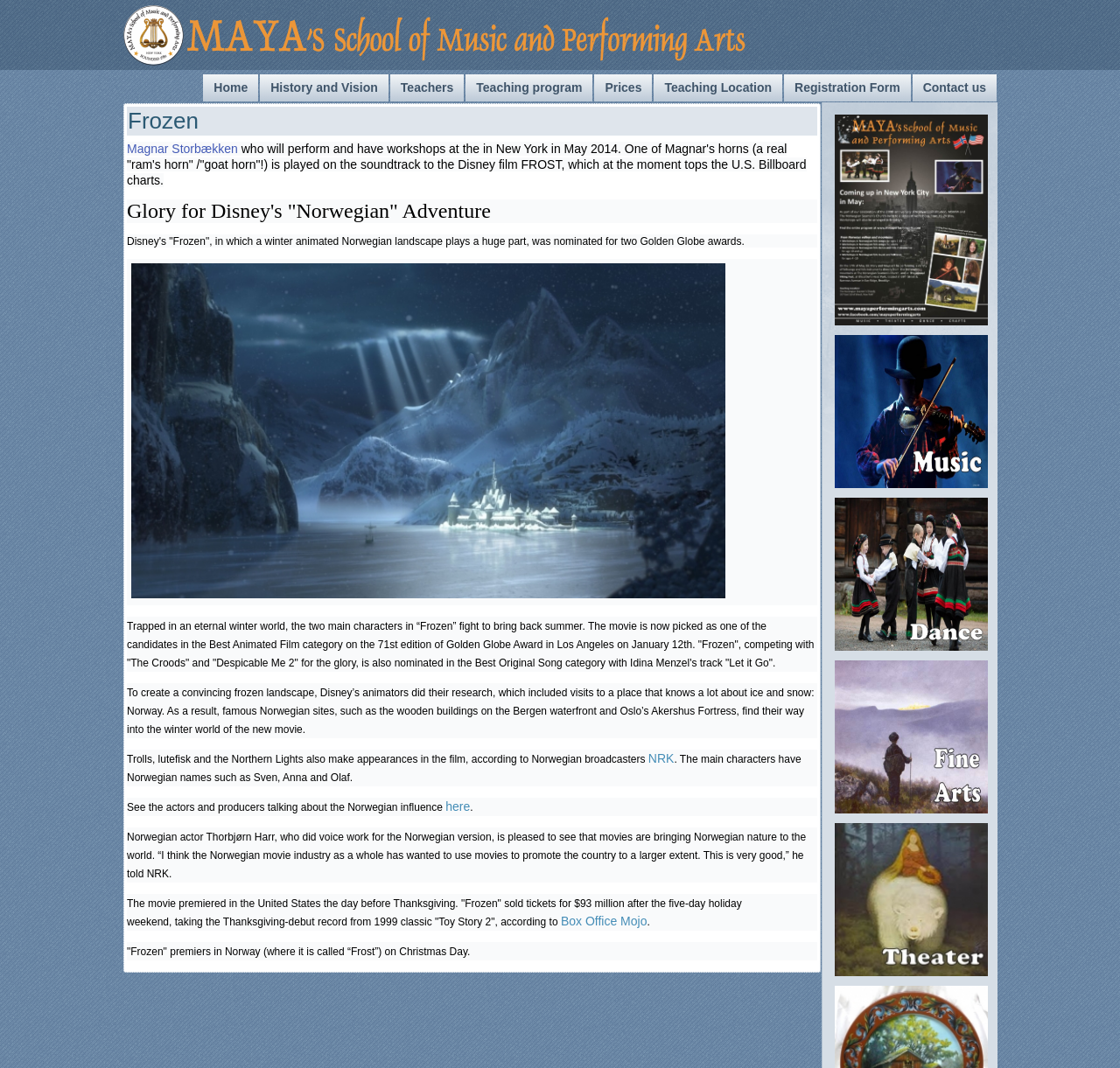Refer to the screenshot and answer the following question in detail:
What is the topic of the article?

The article can be found in the main content section of the webpage, and it has a heading 'Frozen'. The article discusses the Disney movie Frozen and its connection to Norway. Therefore, the topic of the article is Frozen.